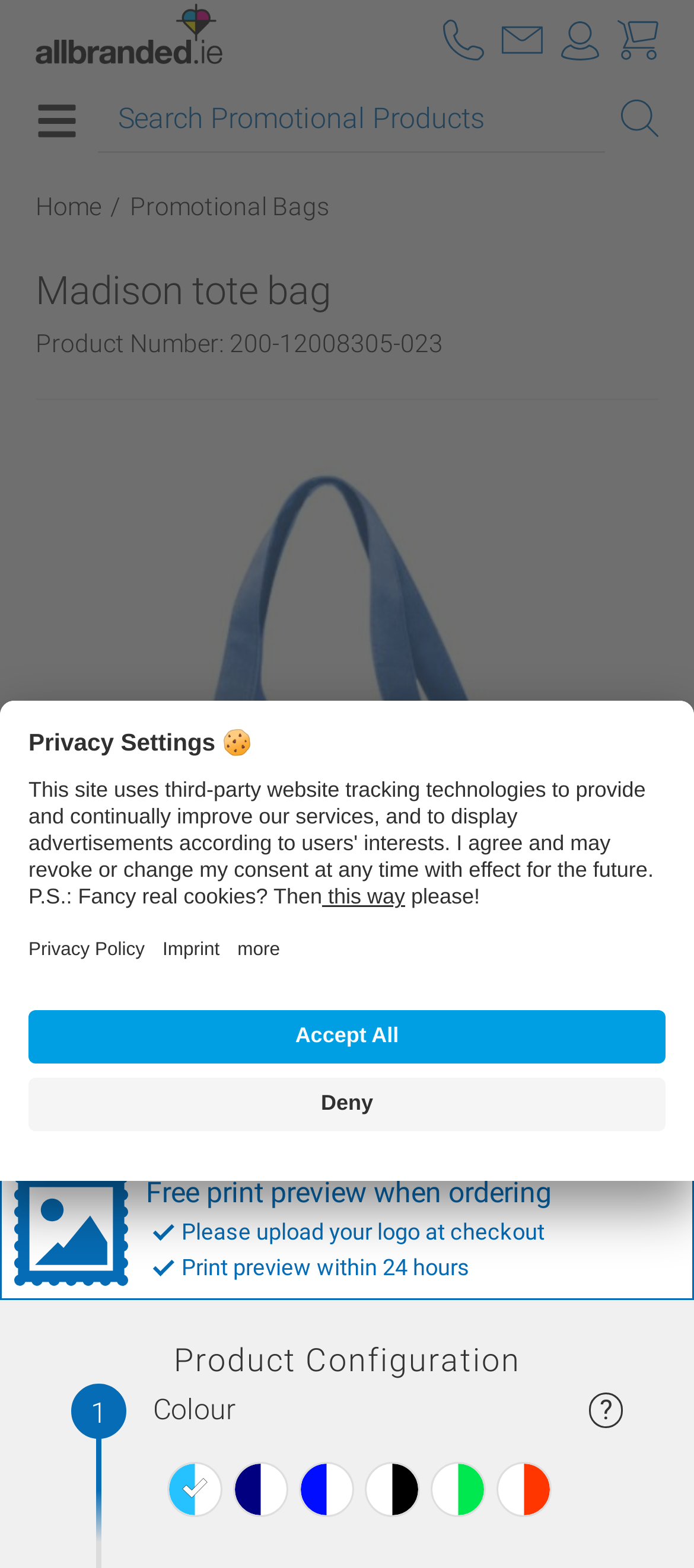Please specify the bounding box coordinates in the format (top-left x, top-left y, bottom-right x, bottom-right y), with all values as floating point numbers between 0 and 1. Identify the bounding box of the UI element described by: Privacy Policy

[0.041, 0.595, 0.209, 0.613]